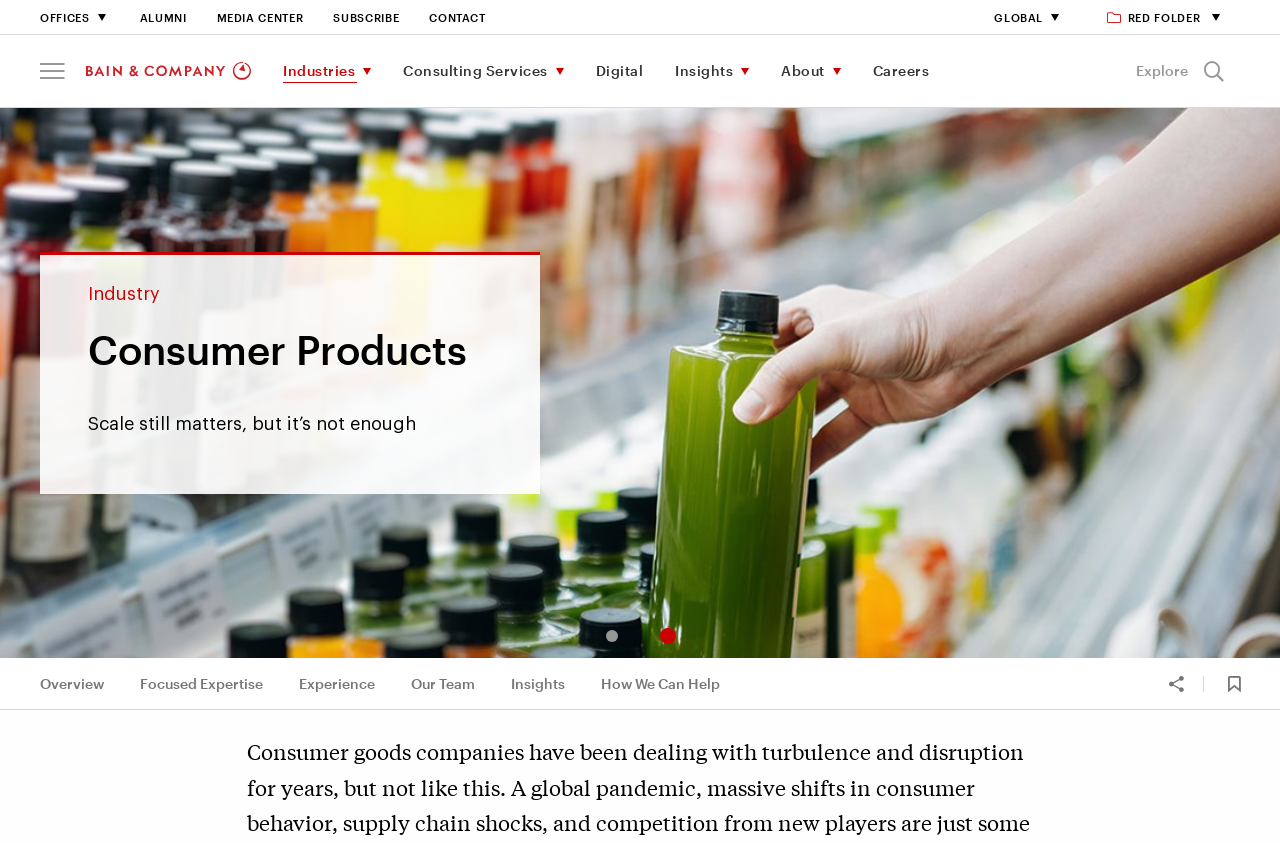Respond to the question below with a single word or phrase:
How many menu items are in the main navigation?

7